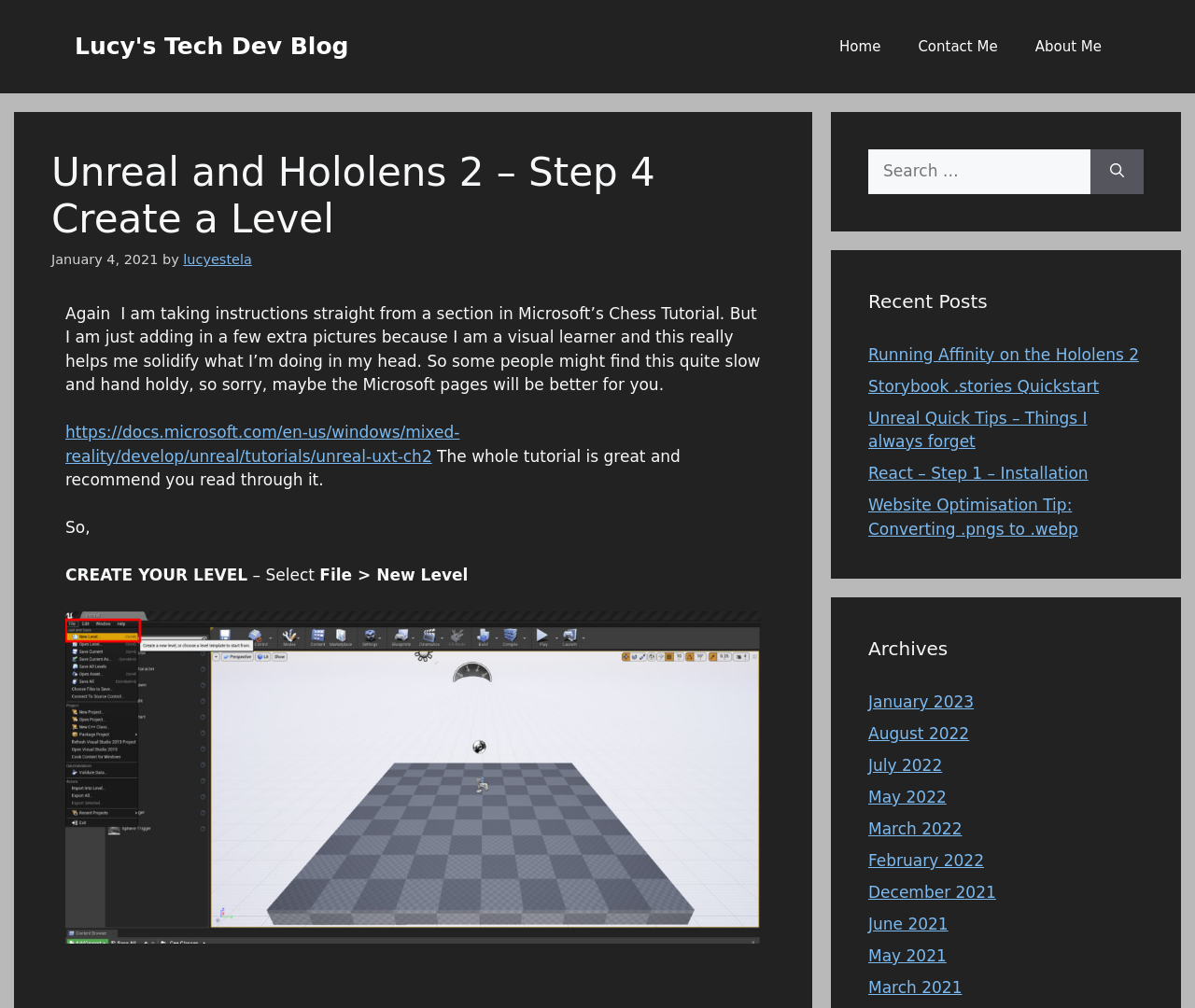Please determine the headline of the webpage and provide its content.

Unreal and Hololens 2 – Step 4 Create a Level